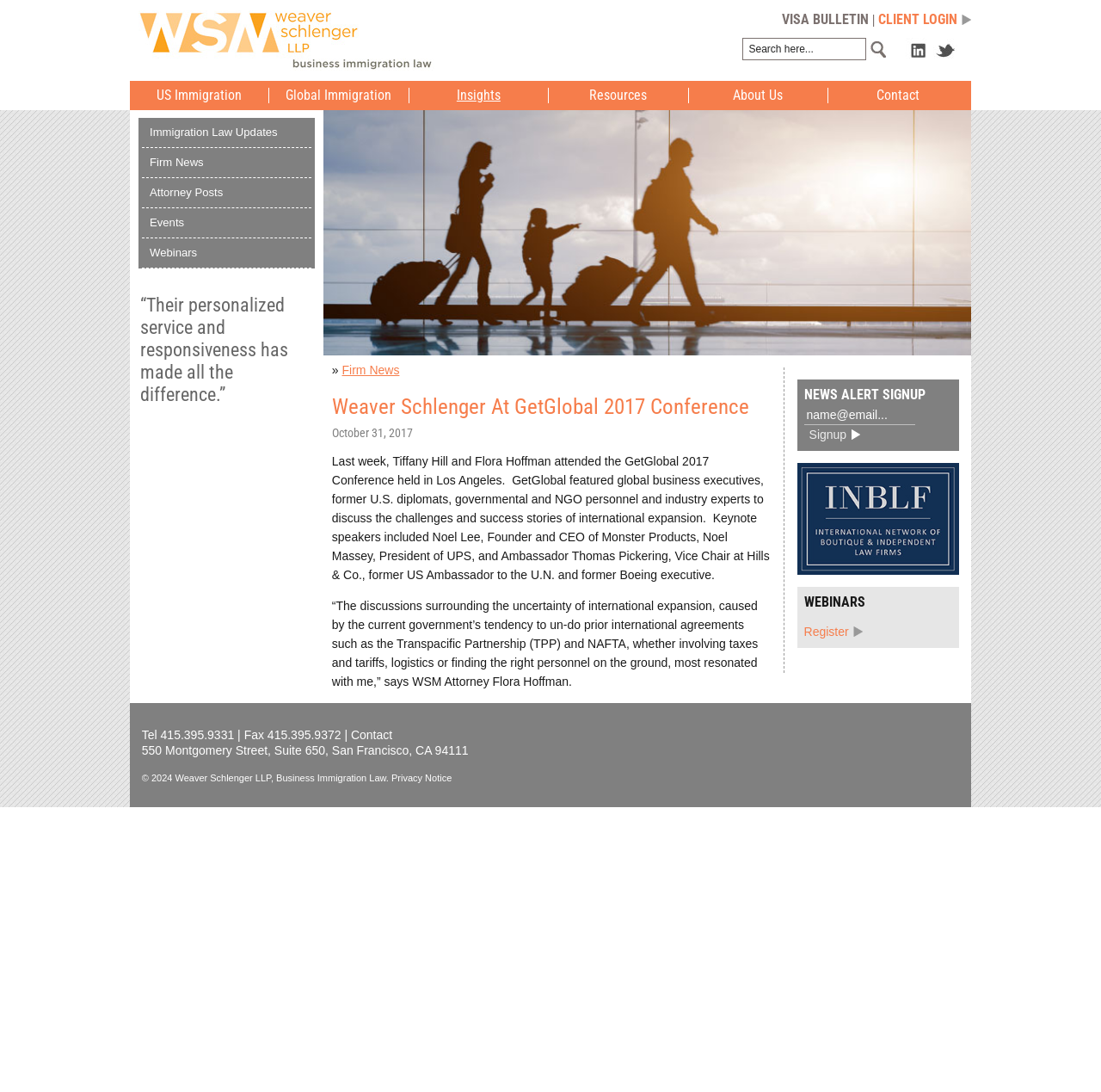Please specify the bounding box coordinates of the region to click in order to perform the following instruction: "Login to client area".

[0.798, 0.01, 0.882, 0.025]